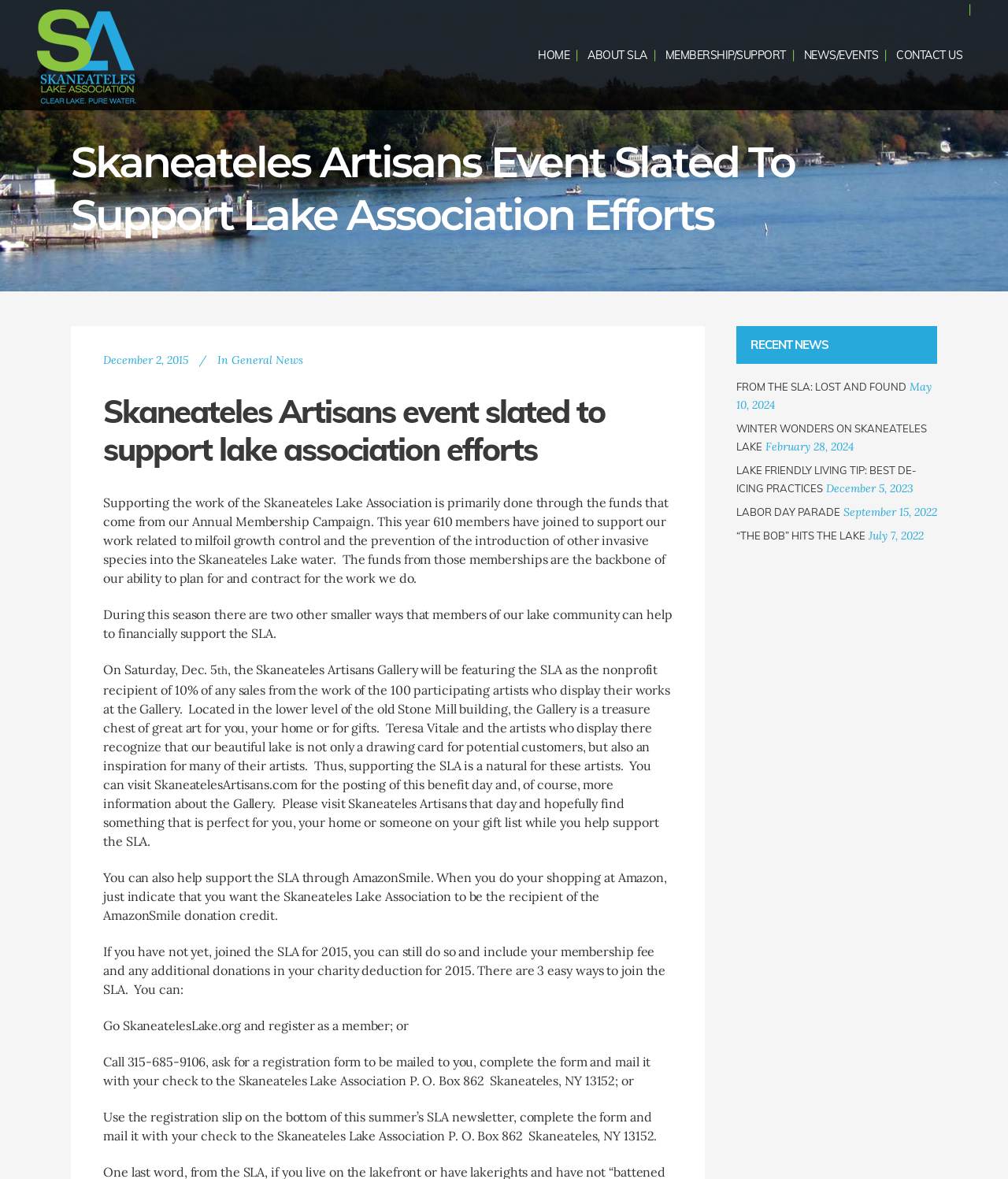Kindly determine the bounding box coordinates for the area that needs to be clicked to execute this instruction: "Click NEWS/EVENTS".

[0.789, 0.0, 0.879, 0.094]